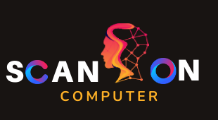What is the color of the font for 'COMPUTER'?
Using the image as a reference, give a one-word or short phrase answer.

Yellow